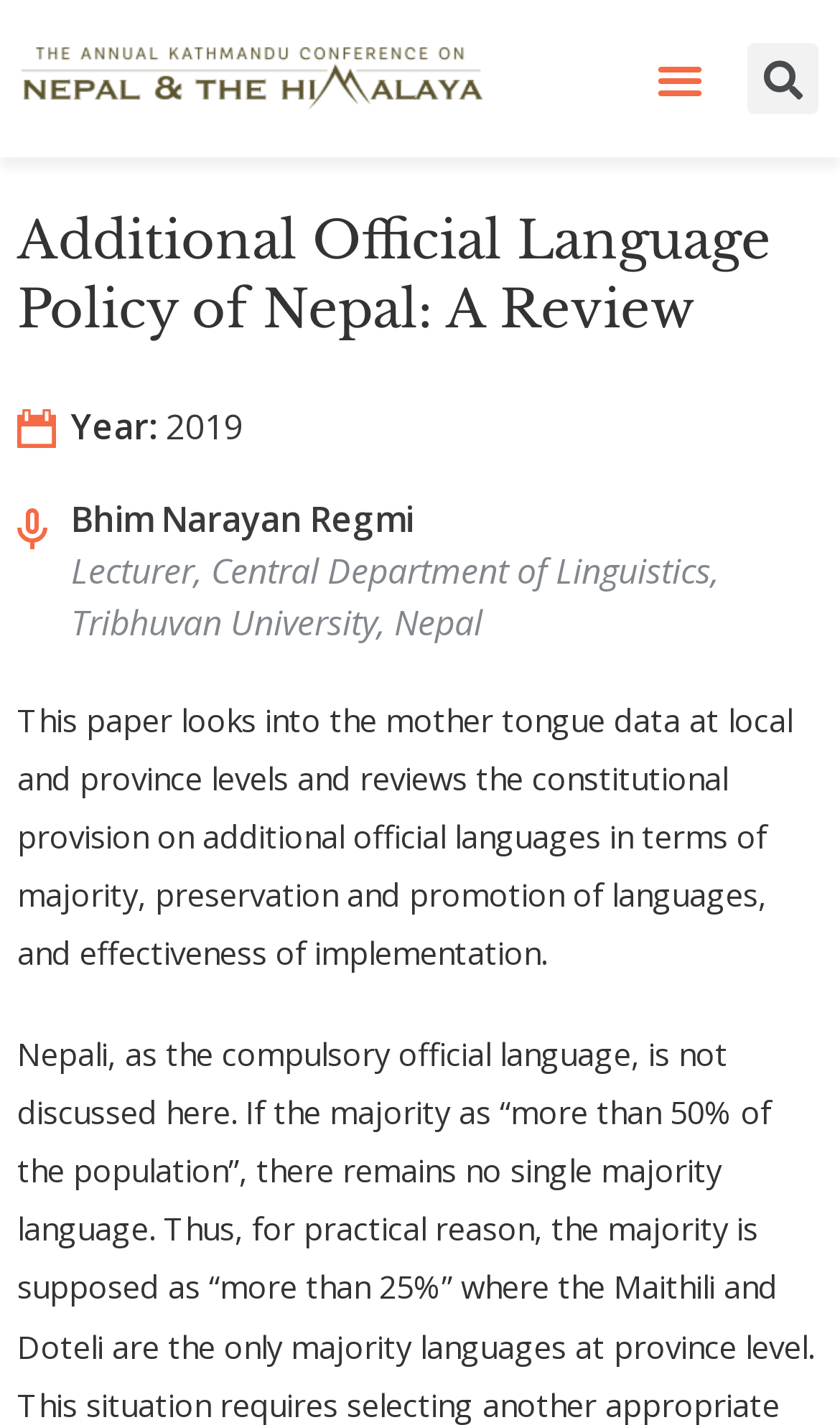Is there a search function on the page?
Respond to the question with a single word or phrase according to the image.

Yes